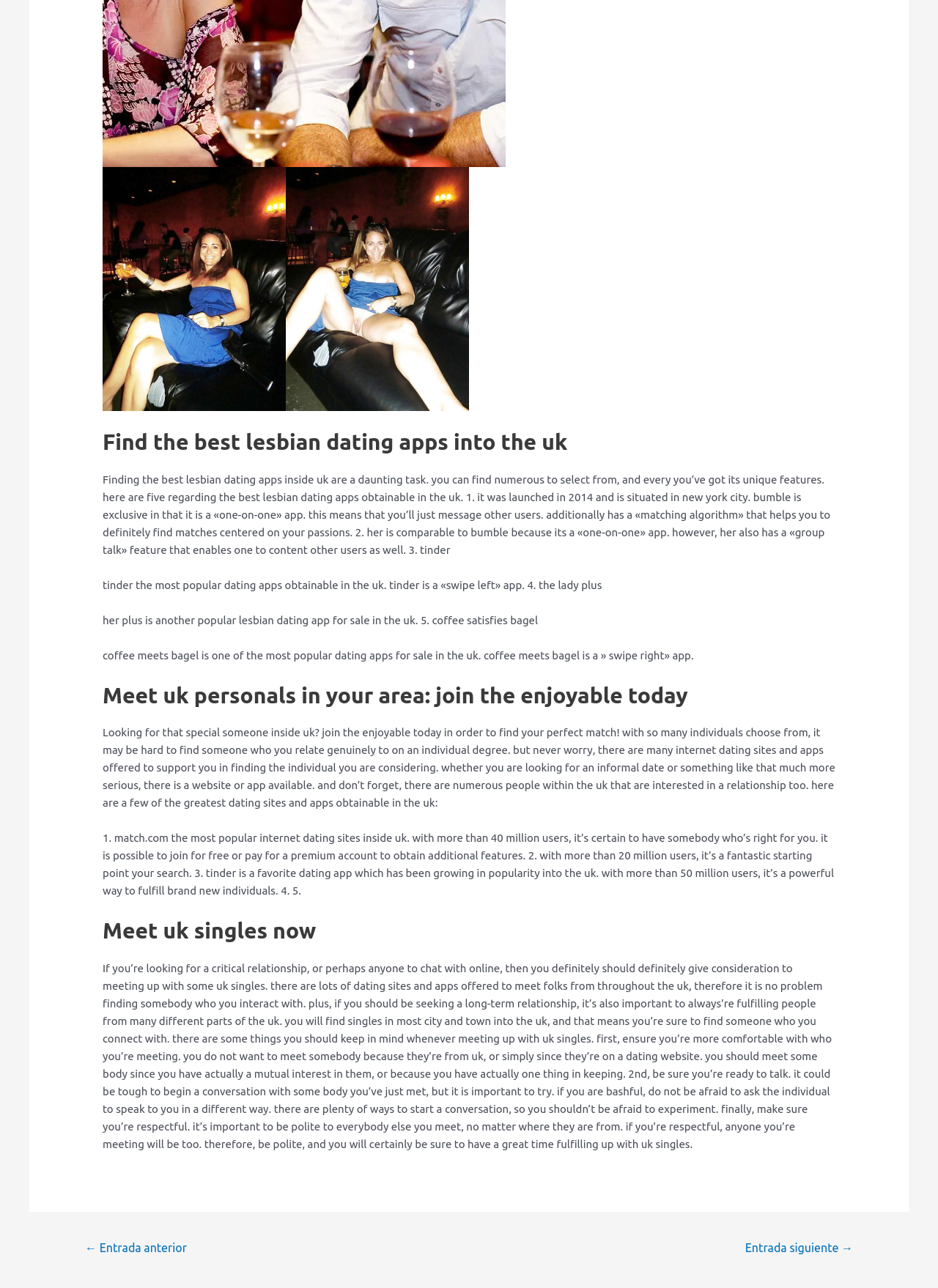What is the purpose of the webpage?
Please provide a detailed and thorough answer to the question.

The webpage appears to be a guide or review of lesbian dating apps available in the UK. The heading 'Find the best lesbian dating apps in the UK' and the subsequent text suggest that the purpose of the webpage is to help users find suitable lesbian dating apps.